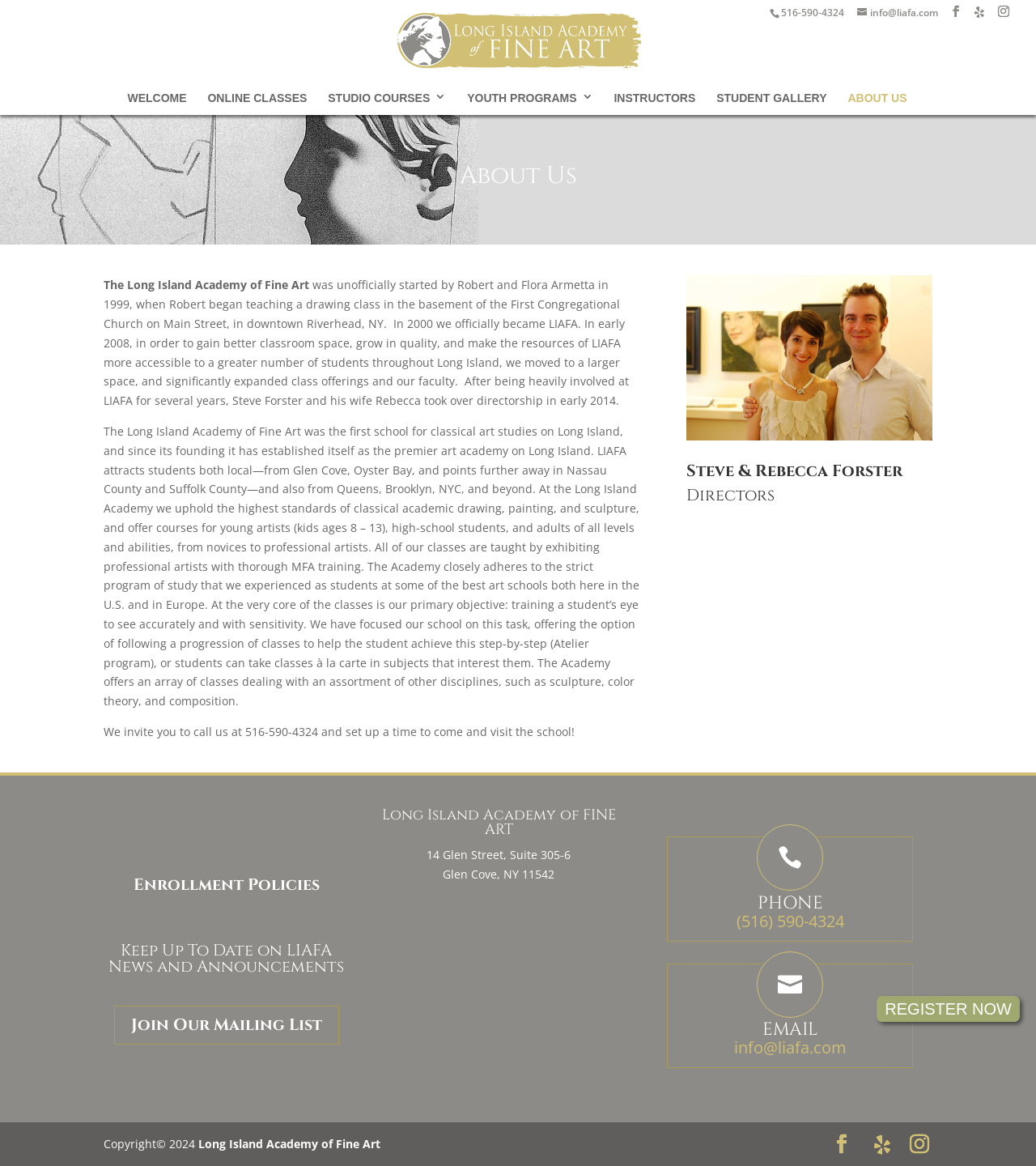Where is LIAFA located?
From the image, respond with a single word or phrase.

Glen Cove, NY 11542